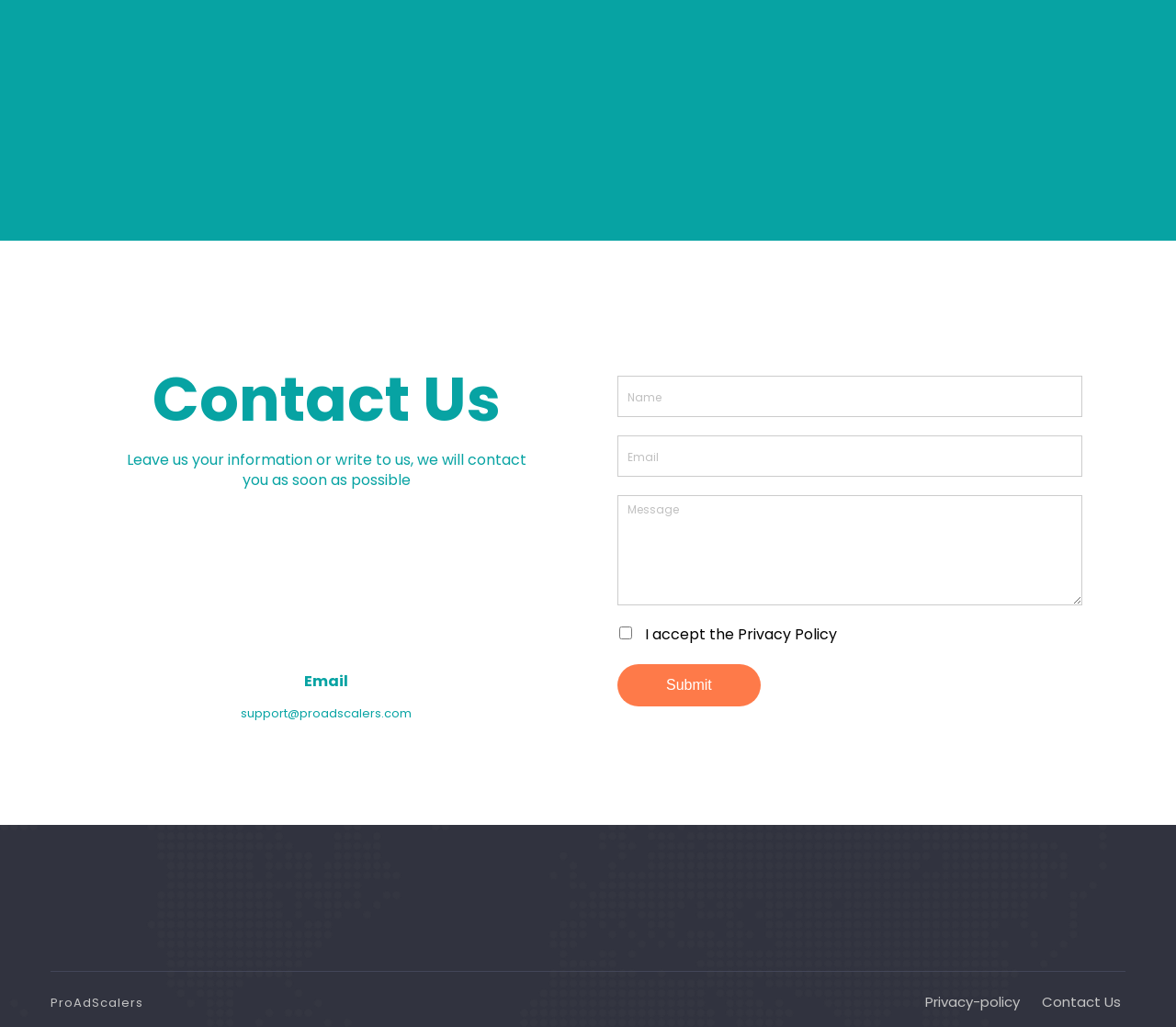Find the coordinates for the bounding box of the element with this description: "name="input_3" placeholder="Name"".

[0.525, 0.366, 0.92, 0.406]